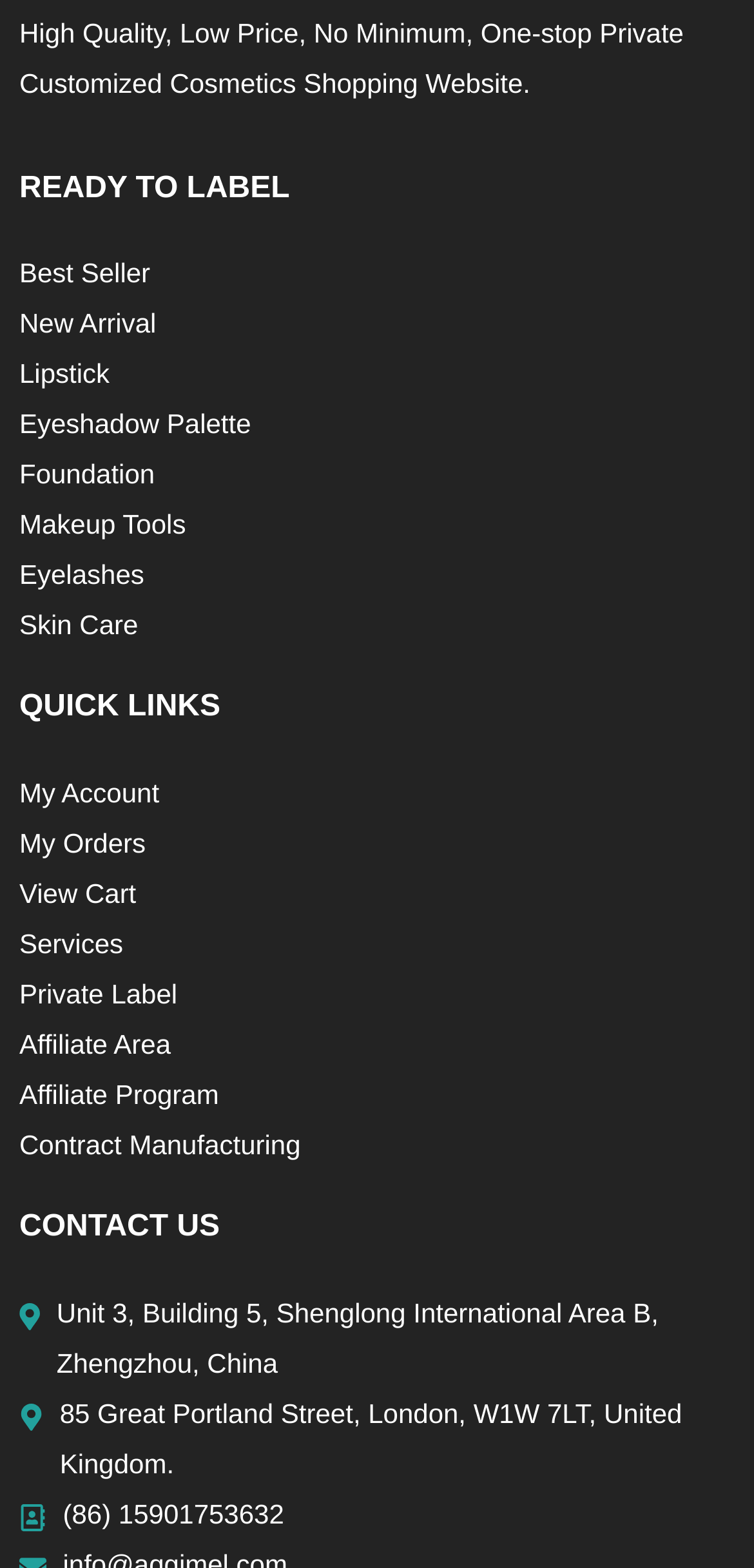Please locate the bounding box coordinates of the element that should be clicked to complete the given instruction: "Explore Skin Care products".

[0.026, 0.383, 0.974, 0.415]